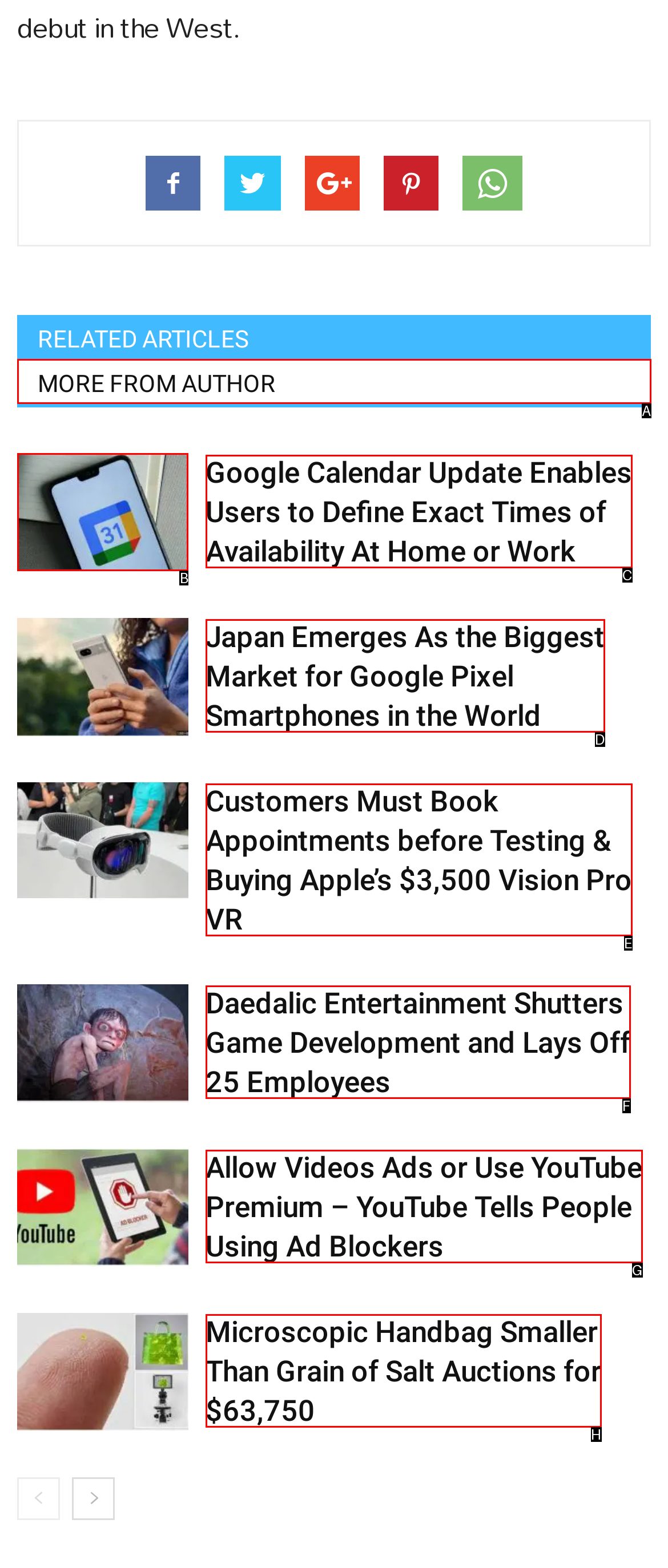Identify which lettered option to click to carry out the task: Click on the Google Calendar Update article. Provide the letter as your answer.

B